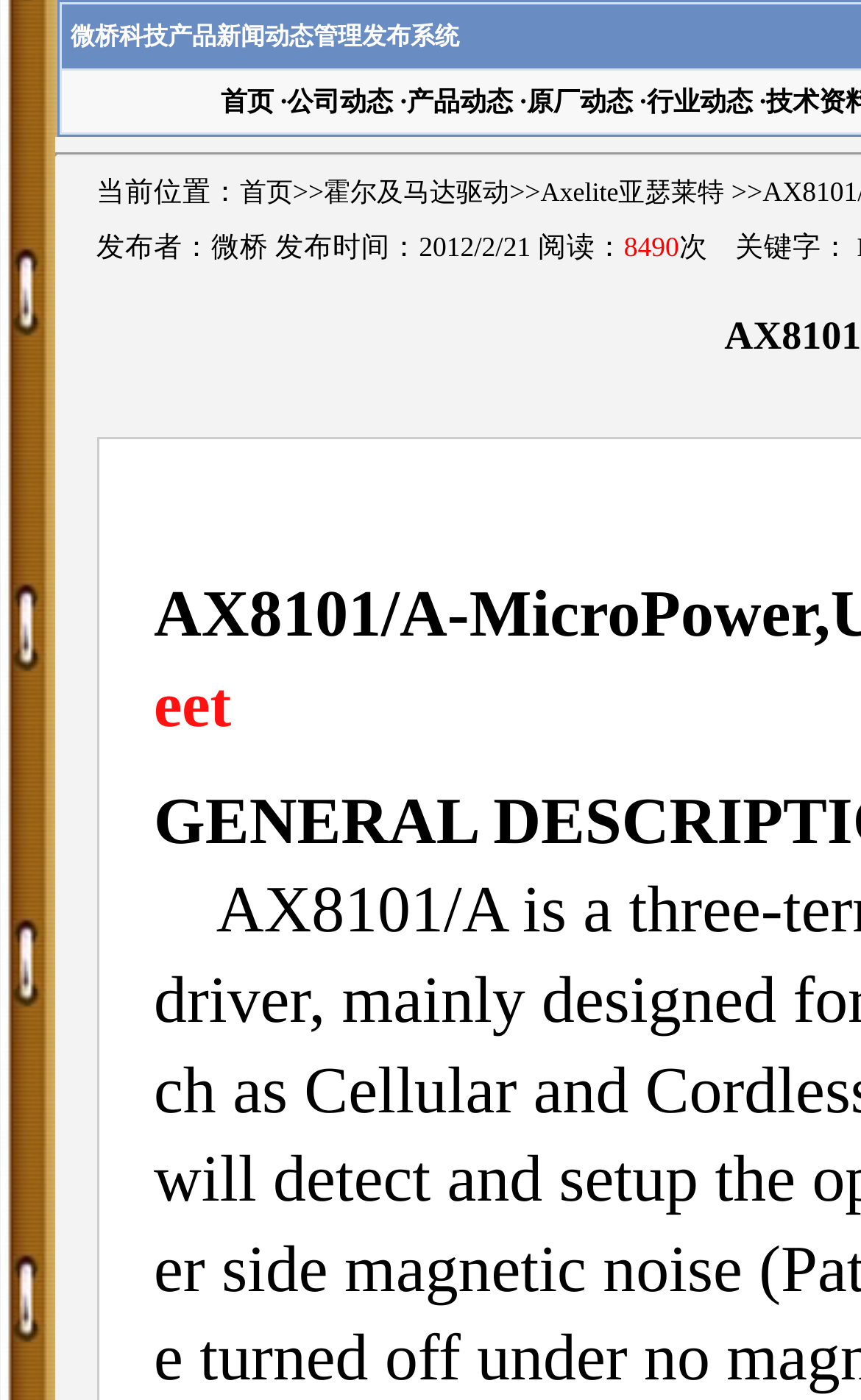Give a detailed account of the webpage's layout and content.

The webpage is about the AX8101/A-Ultra-sensitive Hall Effect Switch. At the top, there are five links in a row, including "首页" (home), "公司动态" (company news), "产品动态" (product news), "原厂动态" (original factory news), and "行业动态" (industry news). These links are positioned horizontally, with "首页" on the left and "行业动态" on the right. A small static text "·" is placed between "产品动态" and "原厂动态" links.

Below these links, there is a secondary menu with three links: "首页" (home), "霍尔及马达驱动" (Hall and motor driver), and "Axelite亚瑟莱特" (Axelite). These links are also positioned horizontally, with "首页" on the left and "Axelite亚瑟莱特" on the right.